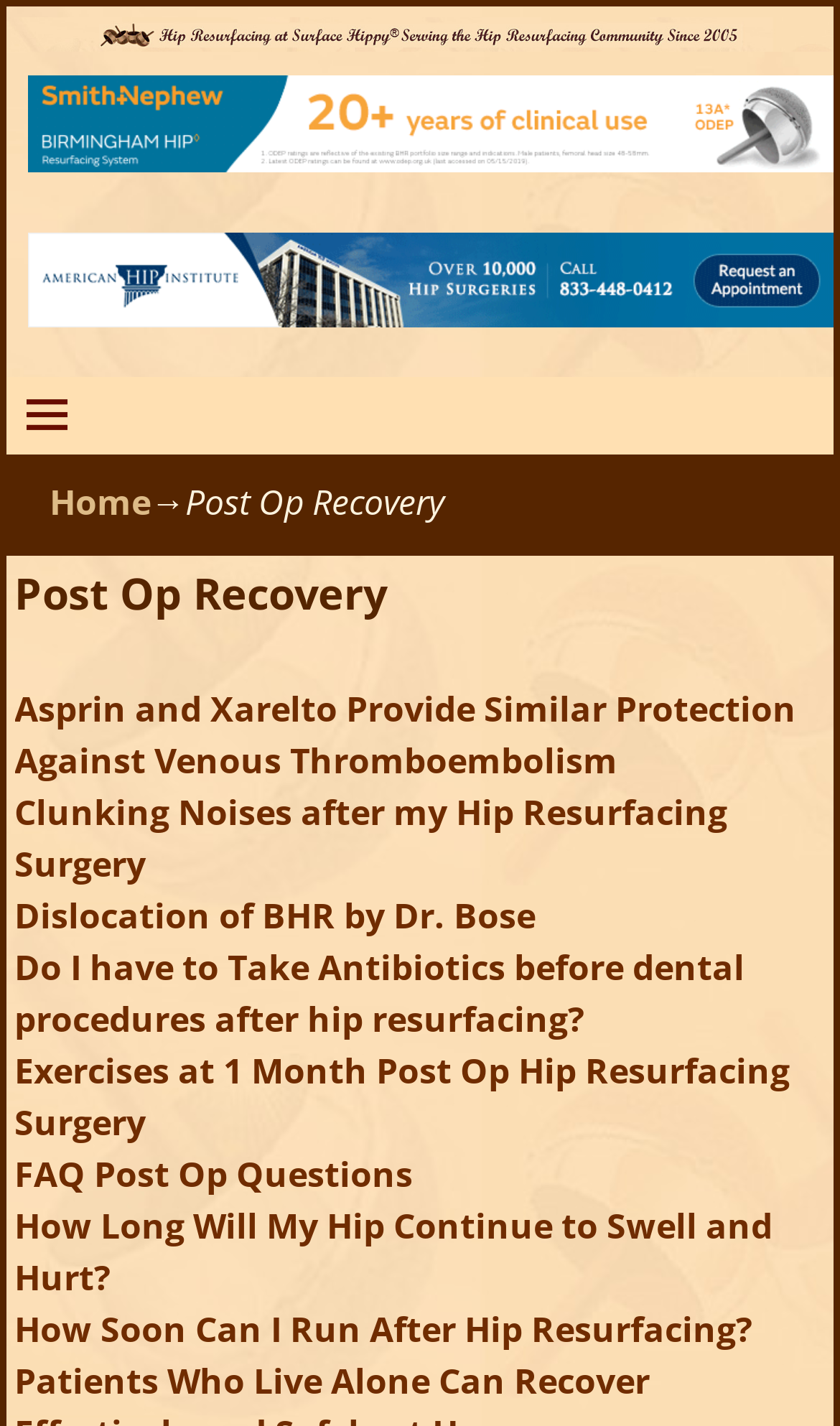How many links are under the 'Post Op Recovery' section?
Examine the webpage screenshot and provide an in-depth answer to the question.

The number of links under the 'Post Op Recovery' section can be counted by looking at the child elements of the 'Post Op Recovery' section, which are 7 links with texts starting from 'Asprin and Xarelto...' to 'How Soon Can I Run...'.